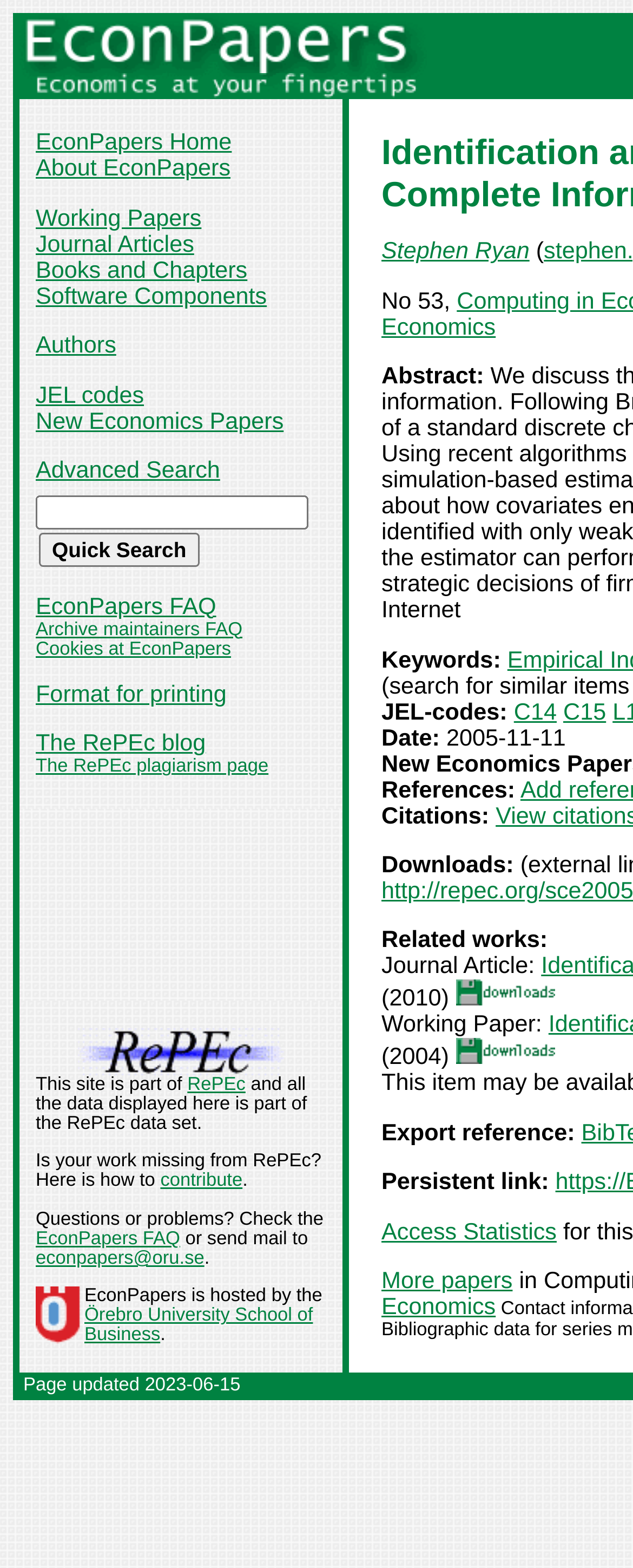What is the last updated date of the webpage?
Please elaborate on the answer to the question with detailed information.

The last updated date of the webpage can be found at the bottom of the webpage, where it is written 'Page updated 2023-06-15'.